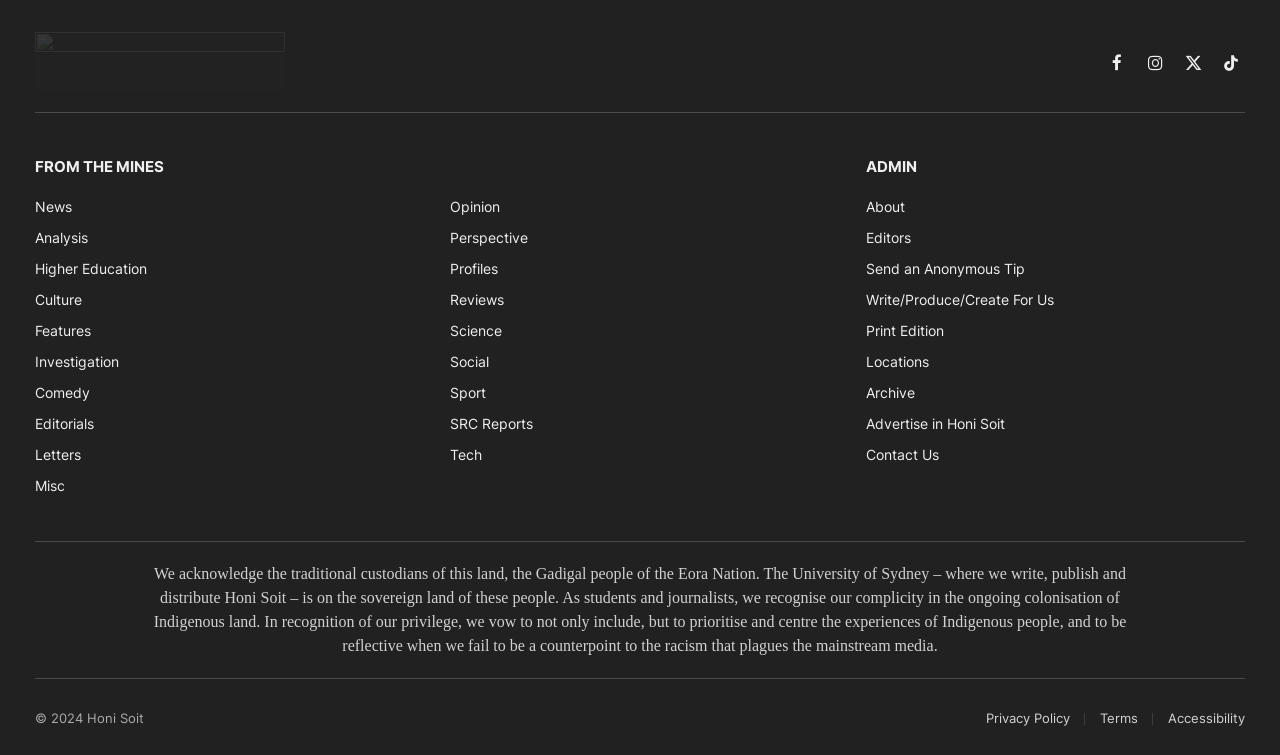Find the bounding box coordinates of the UI element according to this description: "Advertise in Honi Soit".

[0.676, 0.55, 0.785, 0.573]